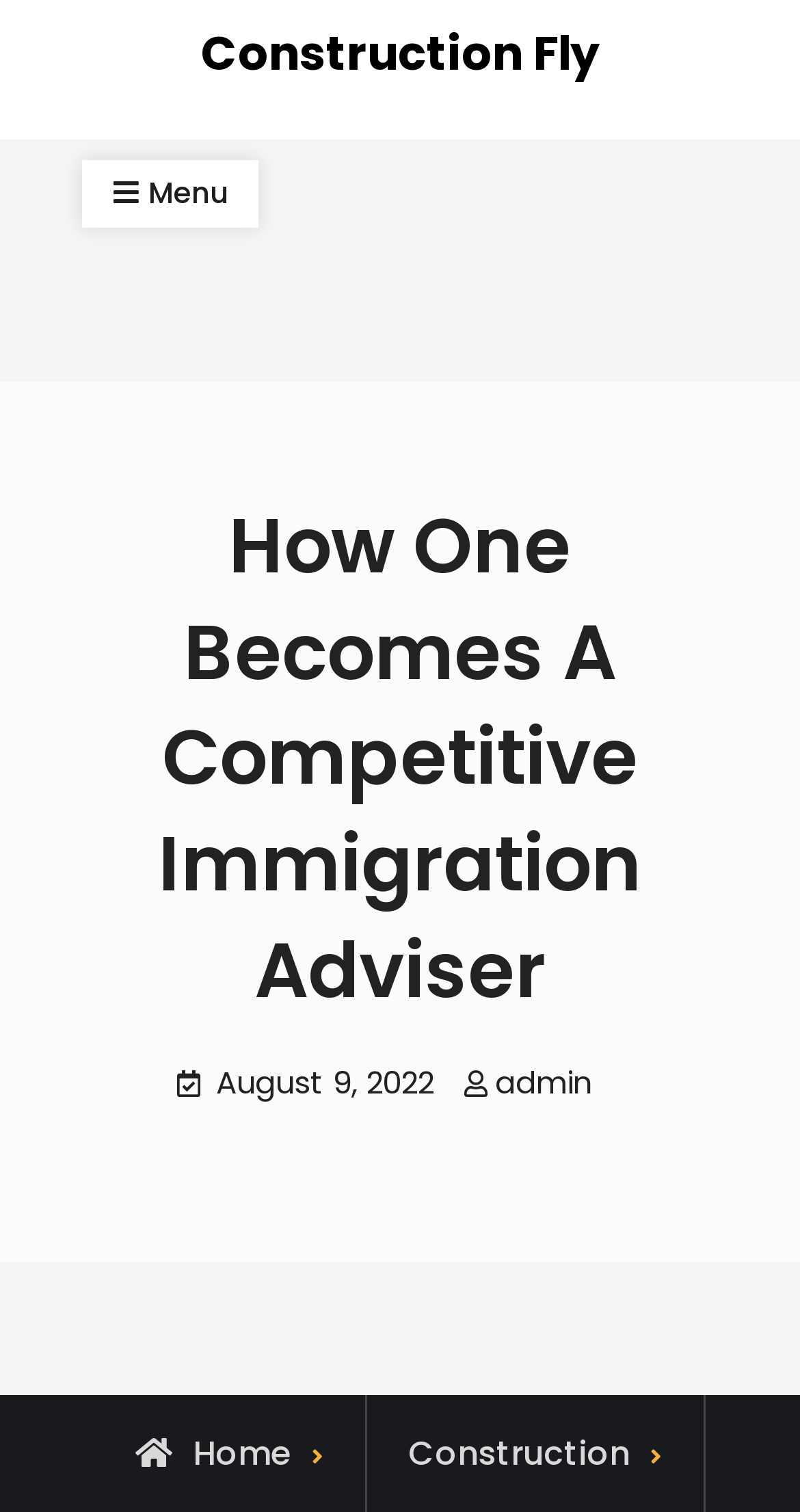What is the name of the website?
Can you give a detailed and elaborate answer to the question?

I found the name of the website by looking at the root element which has the text 'Construction Fly'.